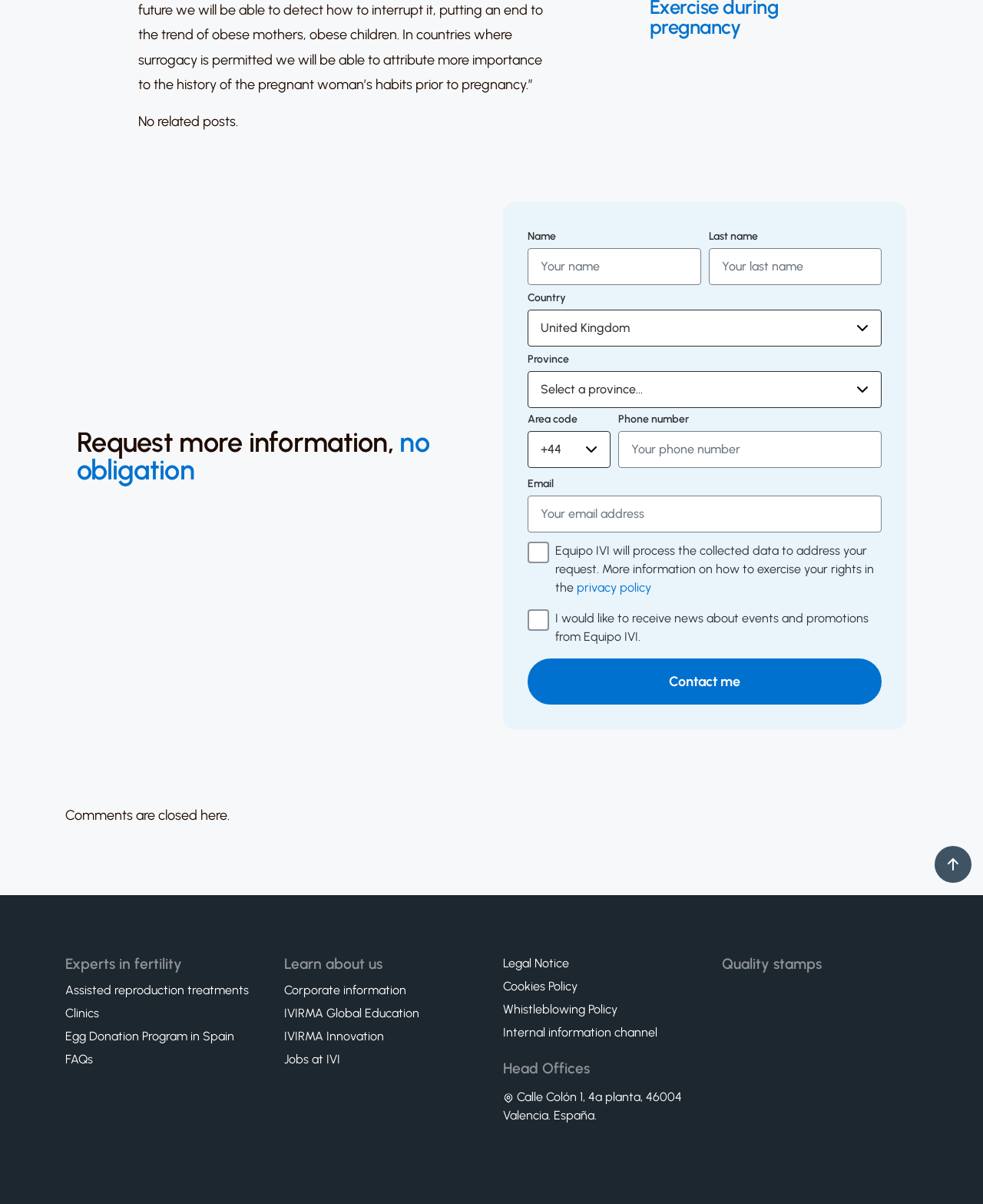Calculate the bounding box coordinates for the UI element based on the following description: "Terms and Conditions". Ensure the coordinates are four float numbers between 0 and 1, i.e., [left, top, right, bottom].

None